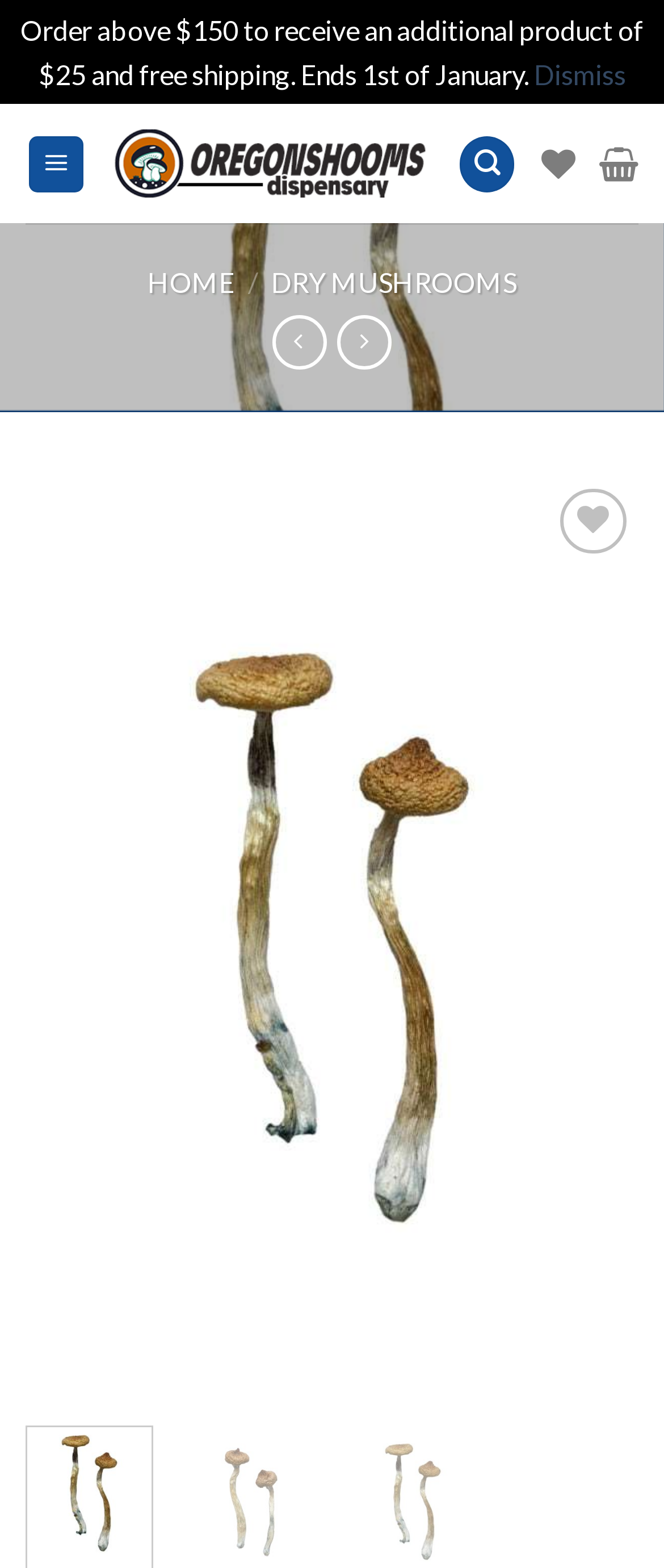What is the purpose of the 'Wishlist' button?
Refer to the screenshot and answer in one word or phrase.

To add products to wishlist